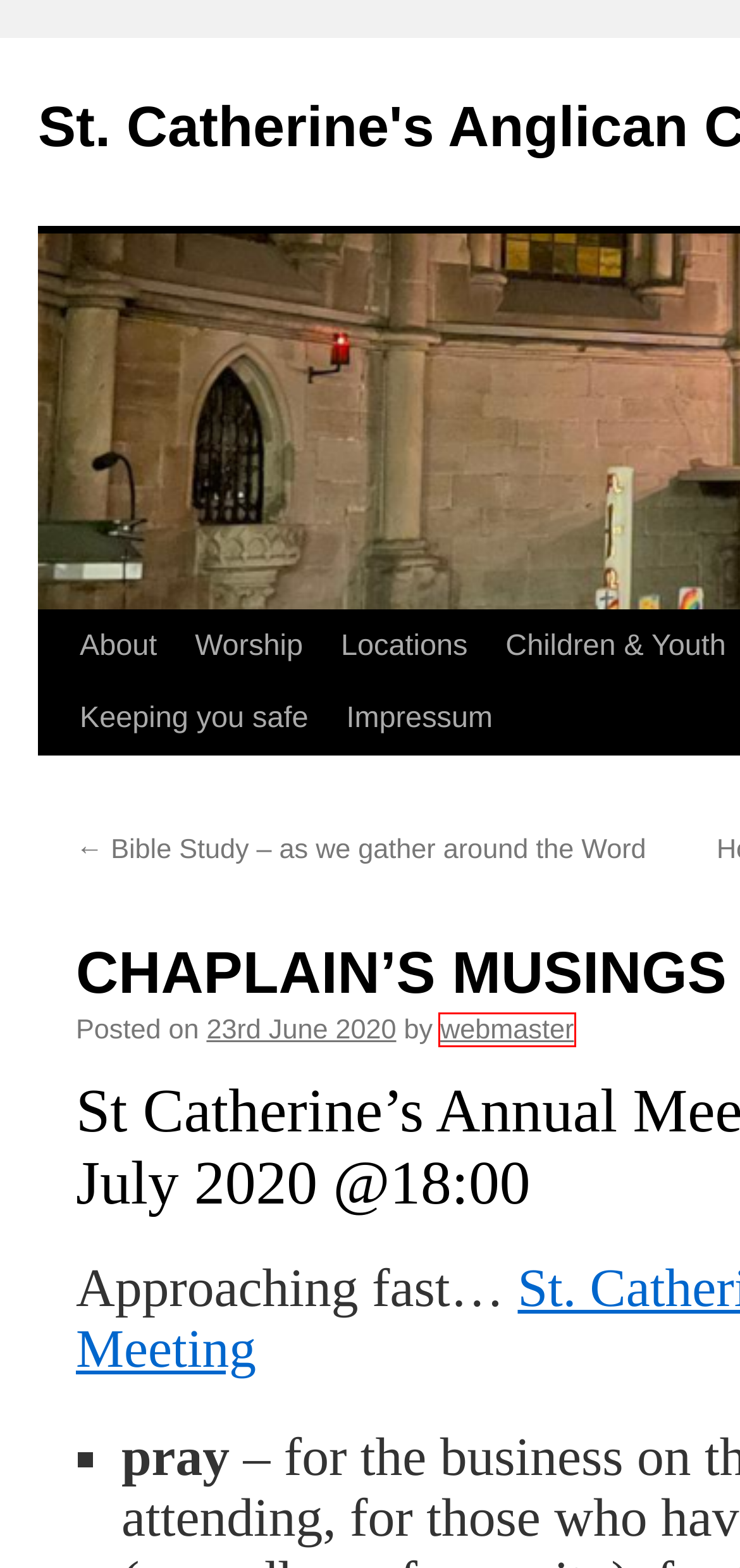You are given a screenshot of a webpage with a red rectangle bounding box around a UI element. Select the webpage description that best matches the new webpage after clicking the element in the bounding box. Here are the candidates:
A. About St Catherine’s Chaplaincy | St. Catherine's Anglican Chaplaincy
B. Locations | St. Catherine's Anglican Chaplaincy
C. Official Notice of the Annual Chaplaincy Meeting | St. Catherine's Anglican Chaplaincy
D. Chaplain’s Musings | St. Catherine's Anglican Chaplaincy
E. Worship | St. Catherine's Anglican Chaplaincy
F. Children & Young People | St. Catherine's Anglican Chaplaincy
G. webmaster | St. Catherine's Anglican Chaplaincy
H. Bible Study – as we gather around the Word | St. Catherine's Anglican Chaplaincy

G